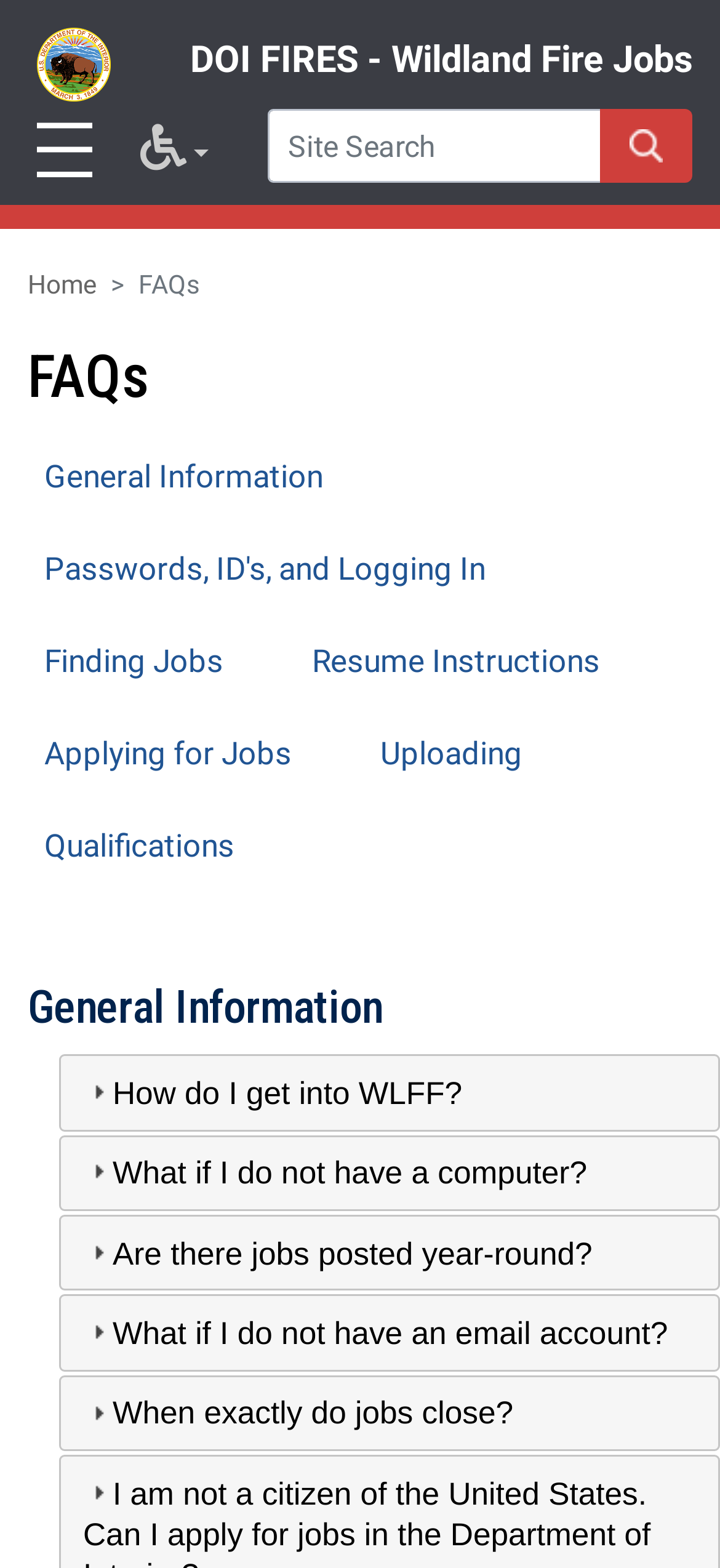Please predict the bounding box coordinates of the element's region where a click is necessary to complete the following instruction: "Click the Home button". The coordinates should be represented by four float numbers between 0 and 1, i.e., [left, top, right, bottom].

[0.038, 0.012, 0.167, 0.071]